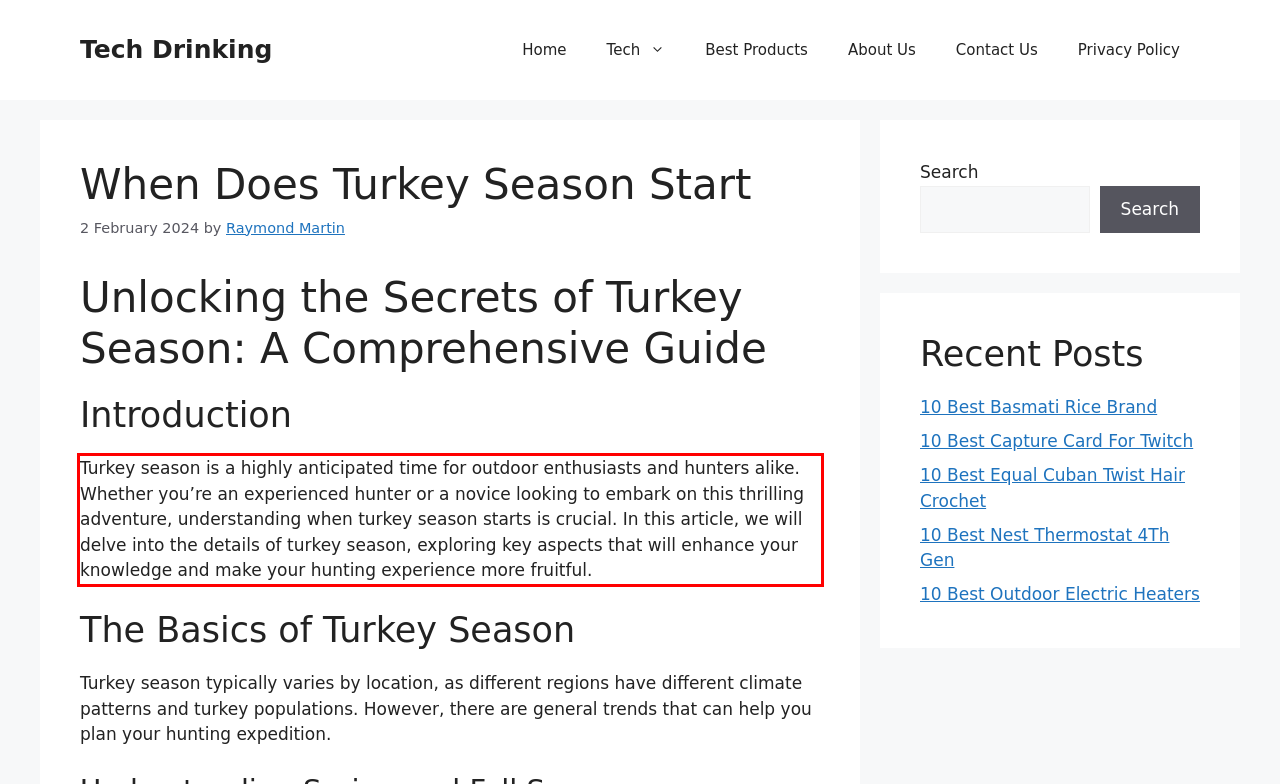Using OCR, extract the text content found within the red bounding box in the given webpage screenshot.

Turkey season is a highly anticipated time for outdoor enthusiasts and hunters alike. Whether you’re an experienced hunter or a novice looking to embark on this thrilling adventure, understanding when turkey season starts is crucial. In this article, we will delve into the details of turkey season, exploring key aspects that will enhance your knowledge and make your hunting experience more fruitful.